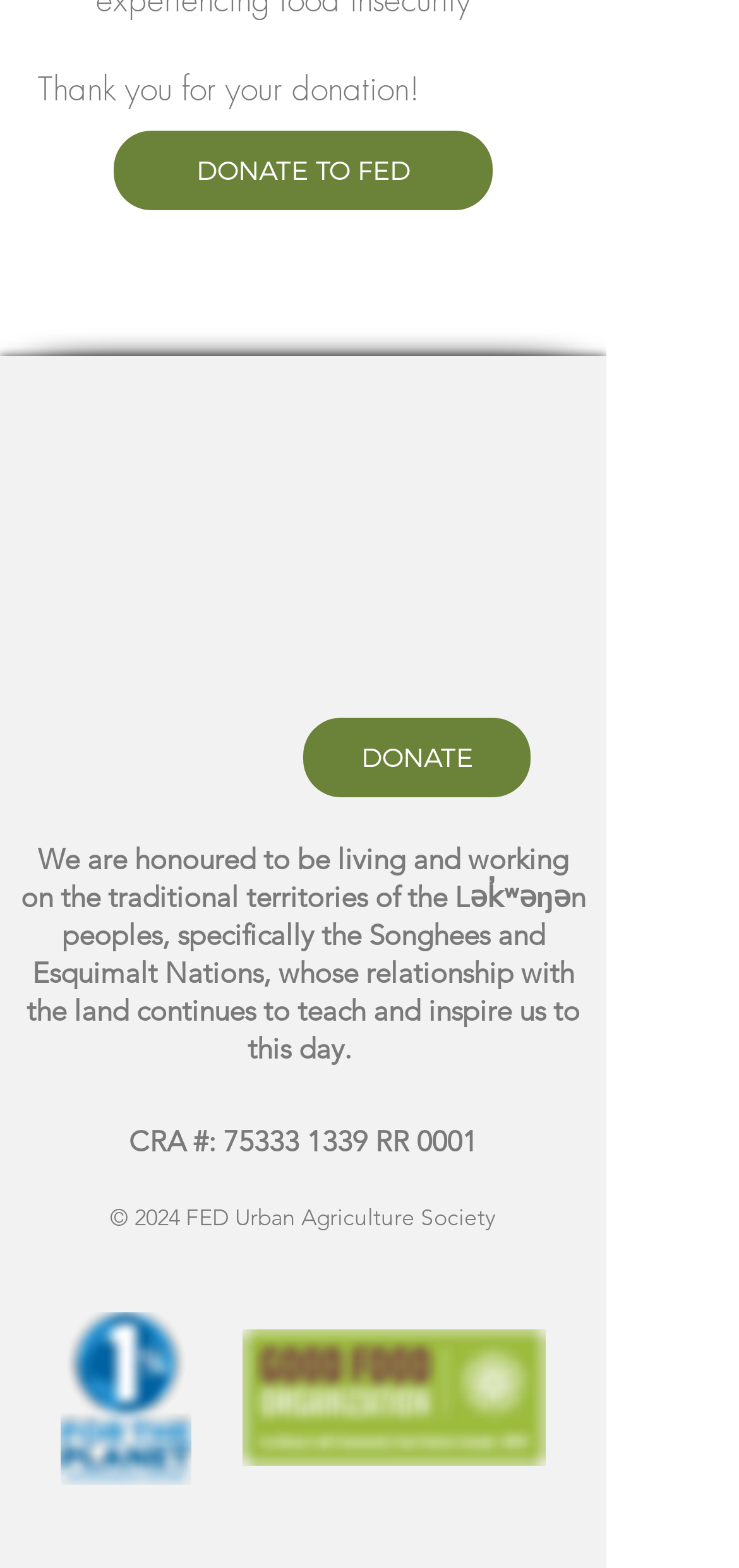Give the bounding box coordinates for the element described by: "DONATE TO FED".

[0.154, 0.083, 0.667, 0.134]